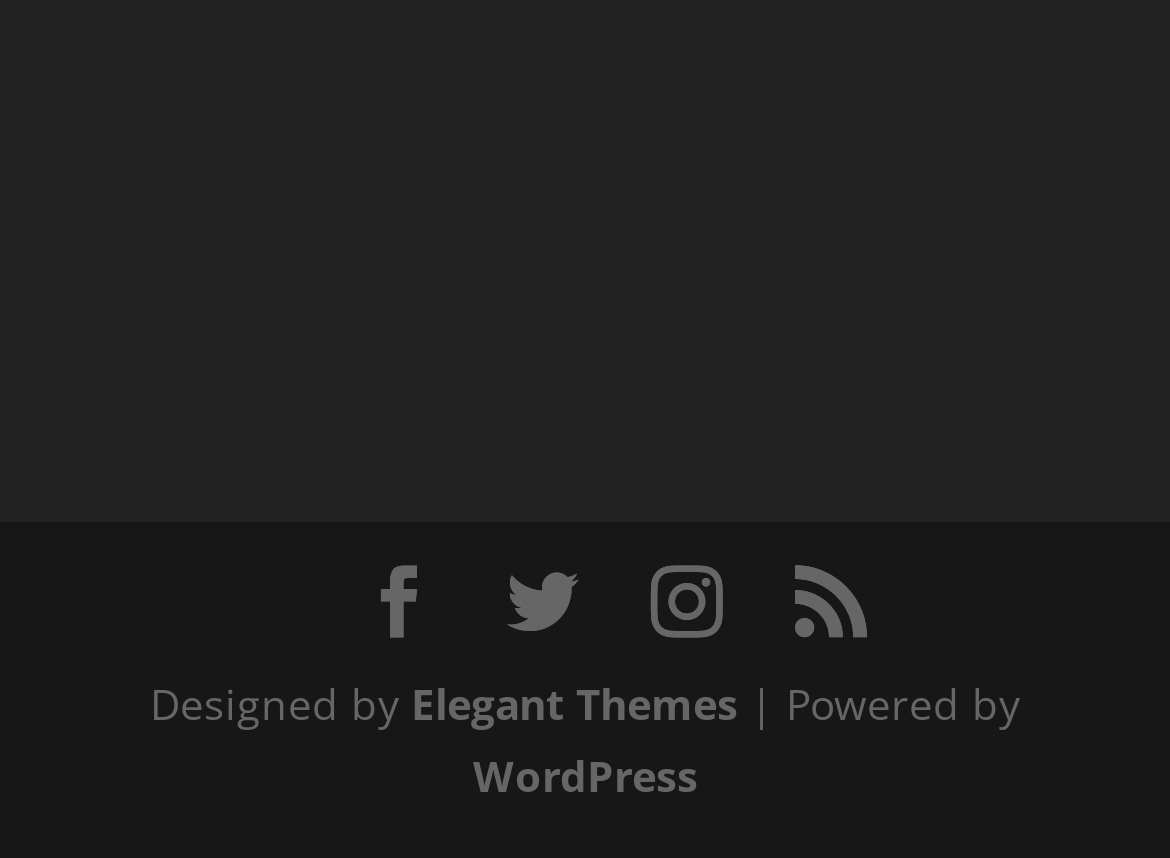Determine the bounding box coordinates of the clickable region to follow the instruction: "Read about penile enhancement".

[0.472, 0.312, 0.828, 0.379]